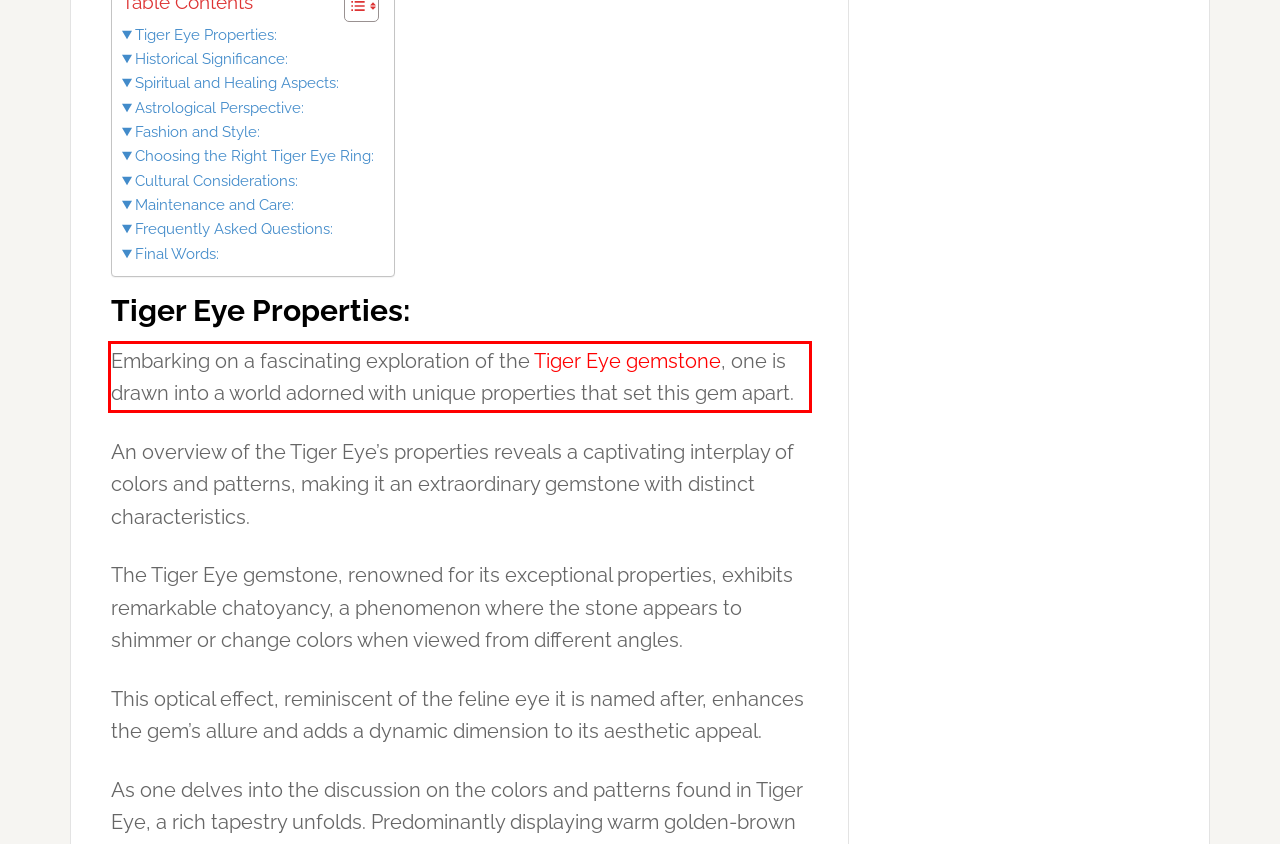Given a screenshot of a webpage containing a red rectangle bounding box, extract and provide the text content found within the red bounding box.

Embarking on a fascinating exploration of the Tiger Eye gemstone, one is drawn into a world adorned with unique properties that set this gem apart.